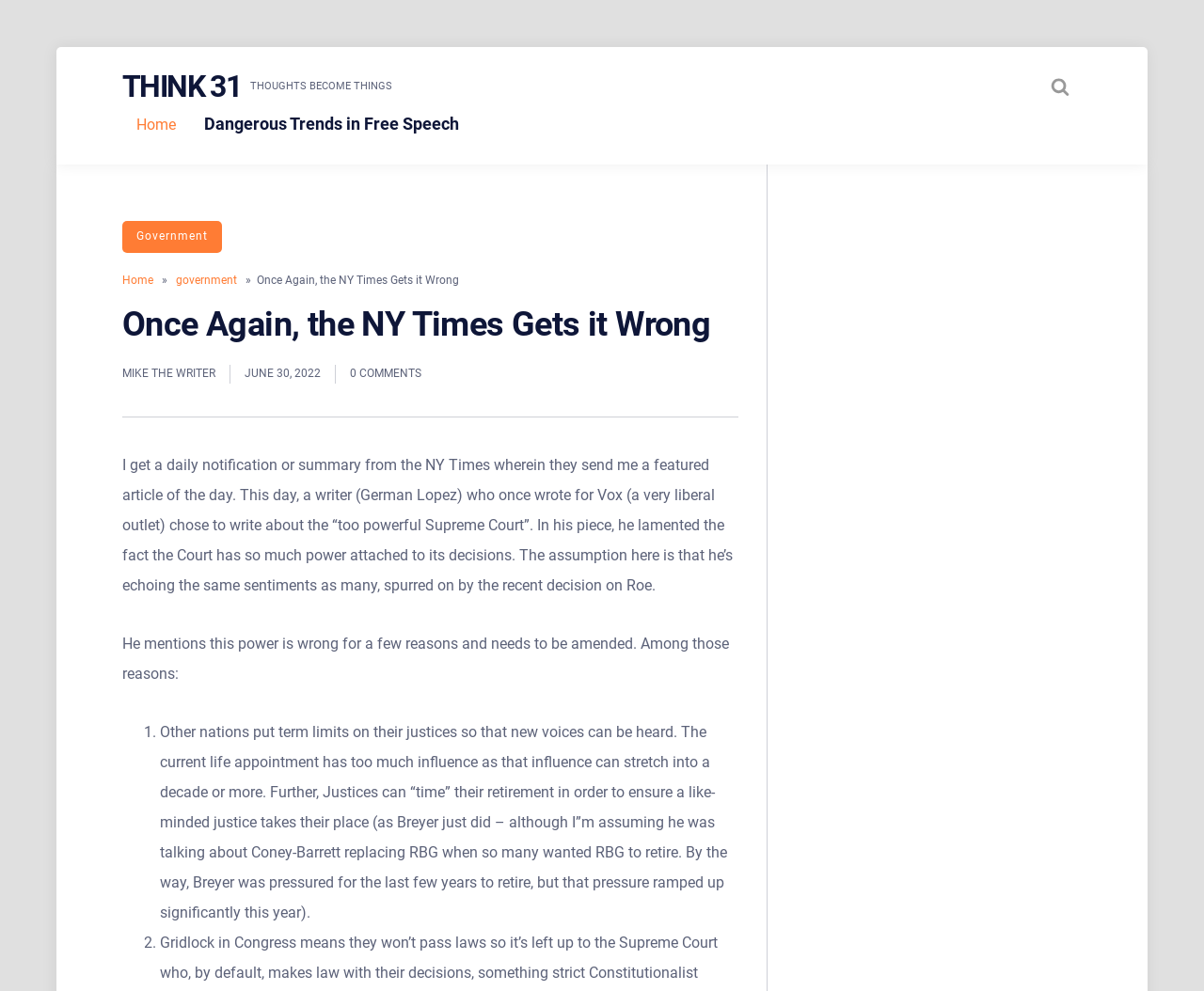Respond concisely with one word or phrase to the following query:
Who is the author of the article?

MIKE THE WRITER